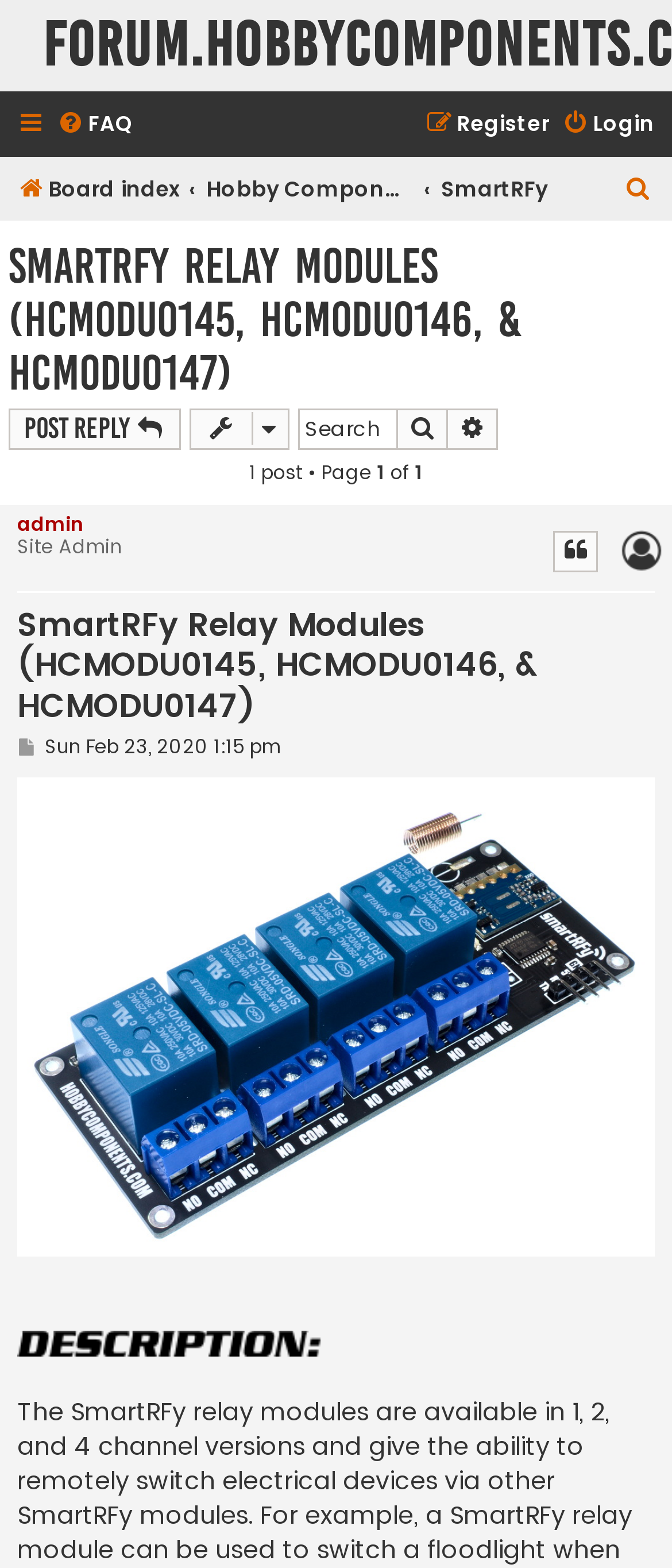Determine the bounding box coordinates of the clickable element necessary to fulfill the instruction: "Get directions and accessibility". Provide the coordinates as four float numbers within the 0 to 1 range, i.e., [left, top, right, bottom].

None